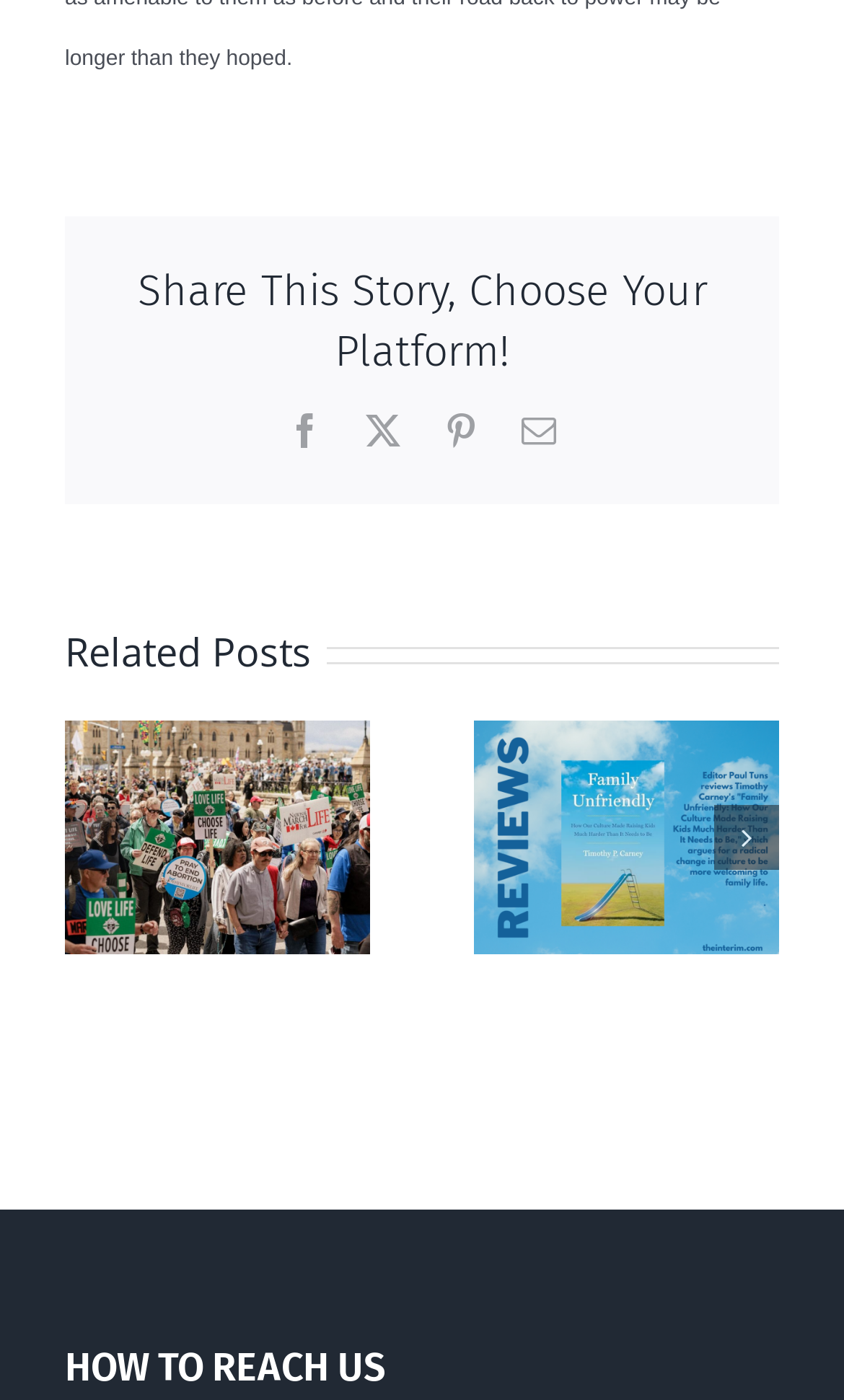Please respond to the question with a concise word or phrase:
How many related posts are shown?

2